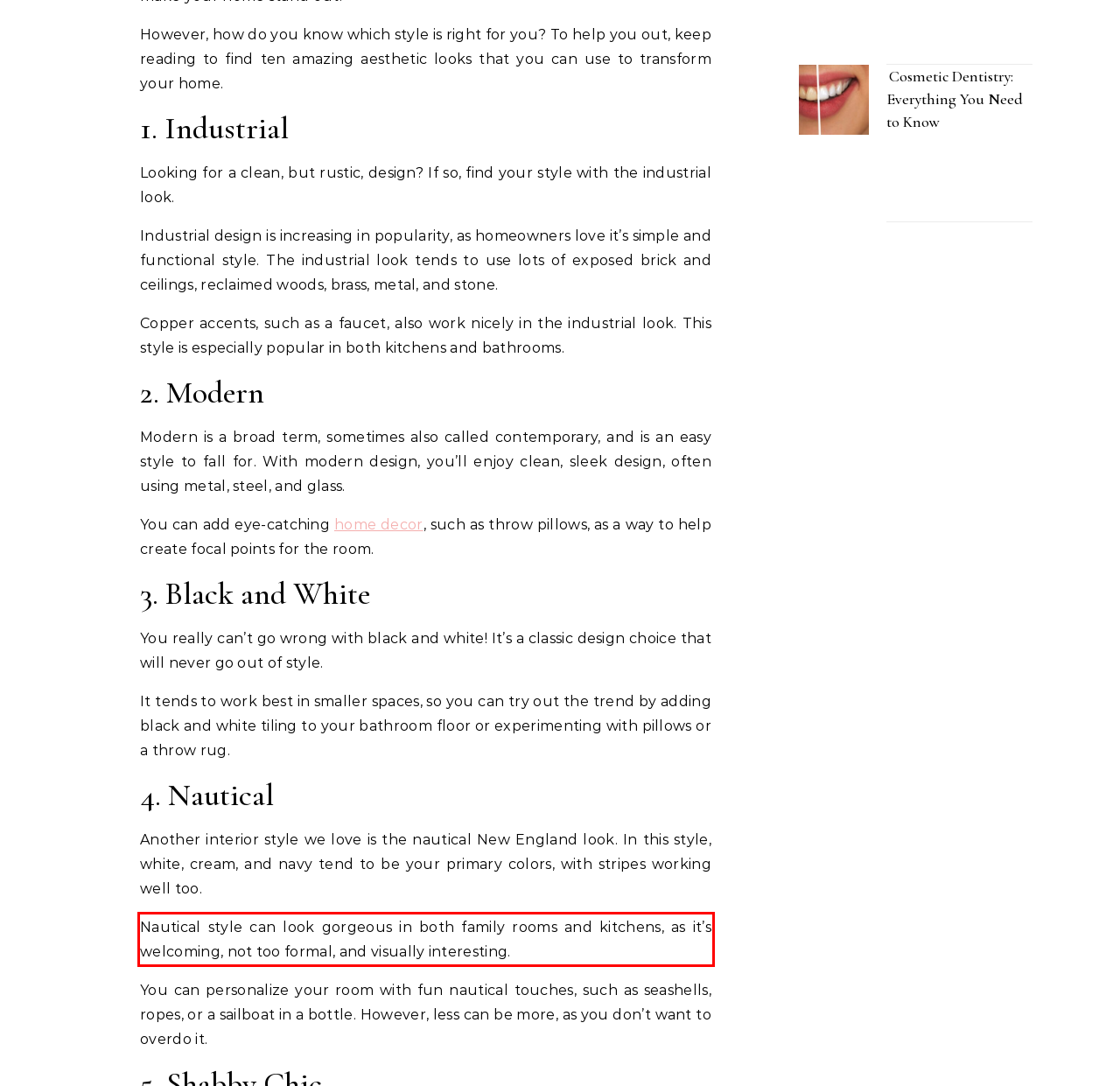You have a screenshot of a webpage, and there is a red bounding box around a UI element. Utilize OCR to extract the text within this red bounding box.

Nautical style can look gorgeous in both family rooms and kitchens, as it’s welcoming, not too formal, and visually interesting.